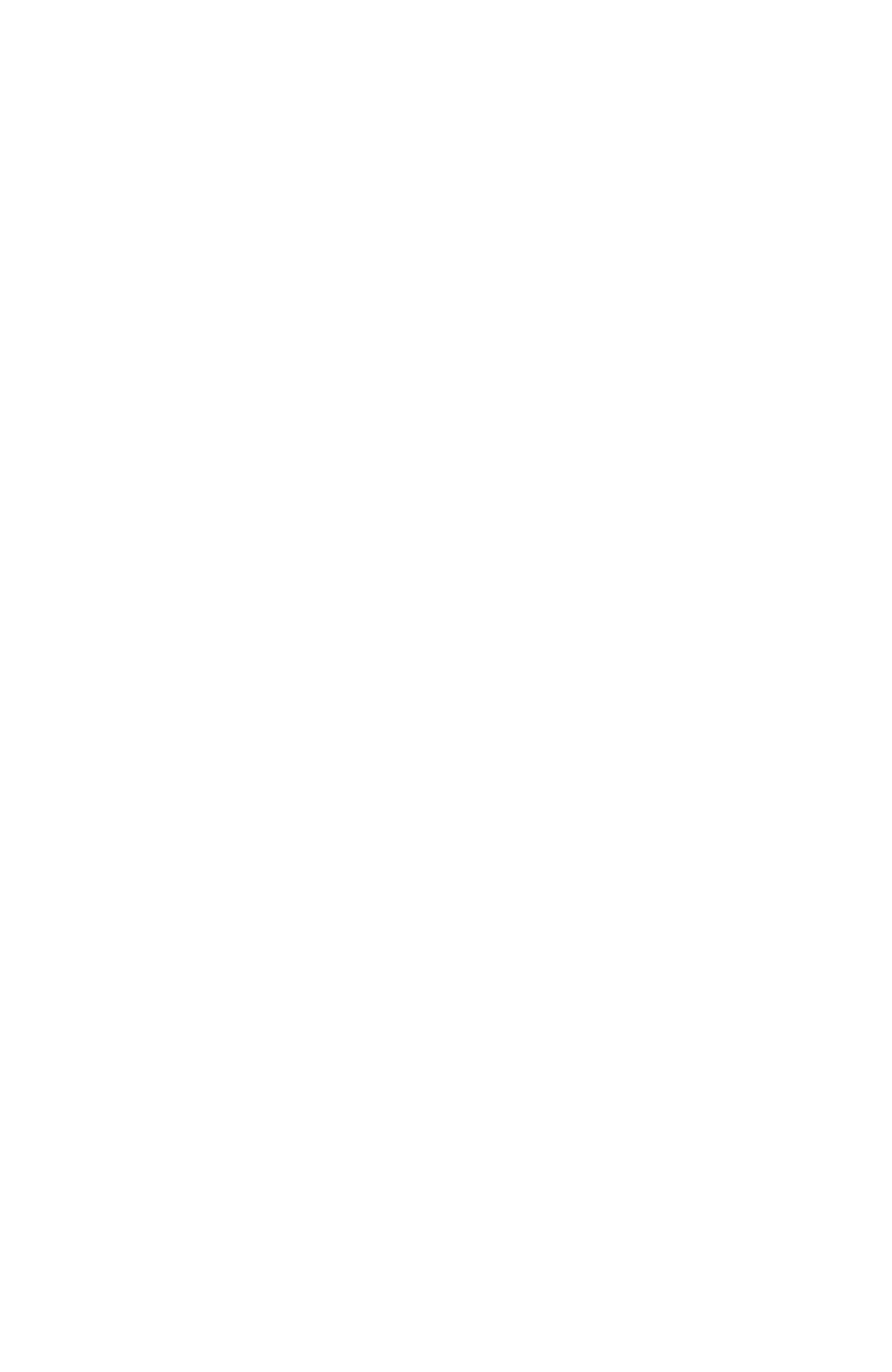Can you find the bounding box coordinates for the UI element given this description: "Android Development"? Provide the coordinates as four float numbers between 0 and 1: [left, top, right, bottom].

[0.038, 0.146, 0.392, 0.174]